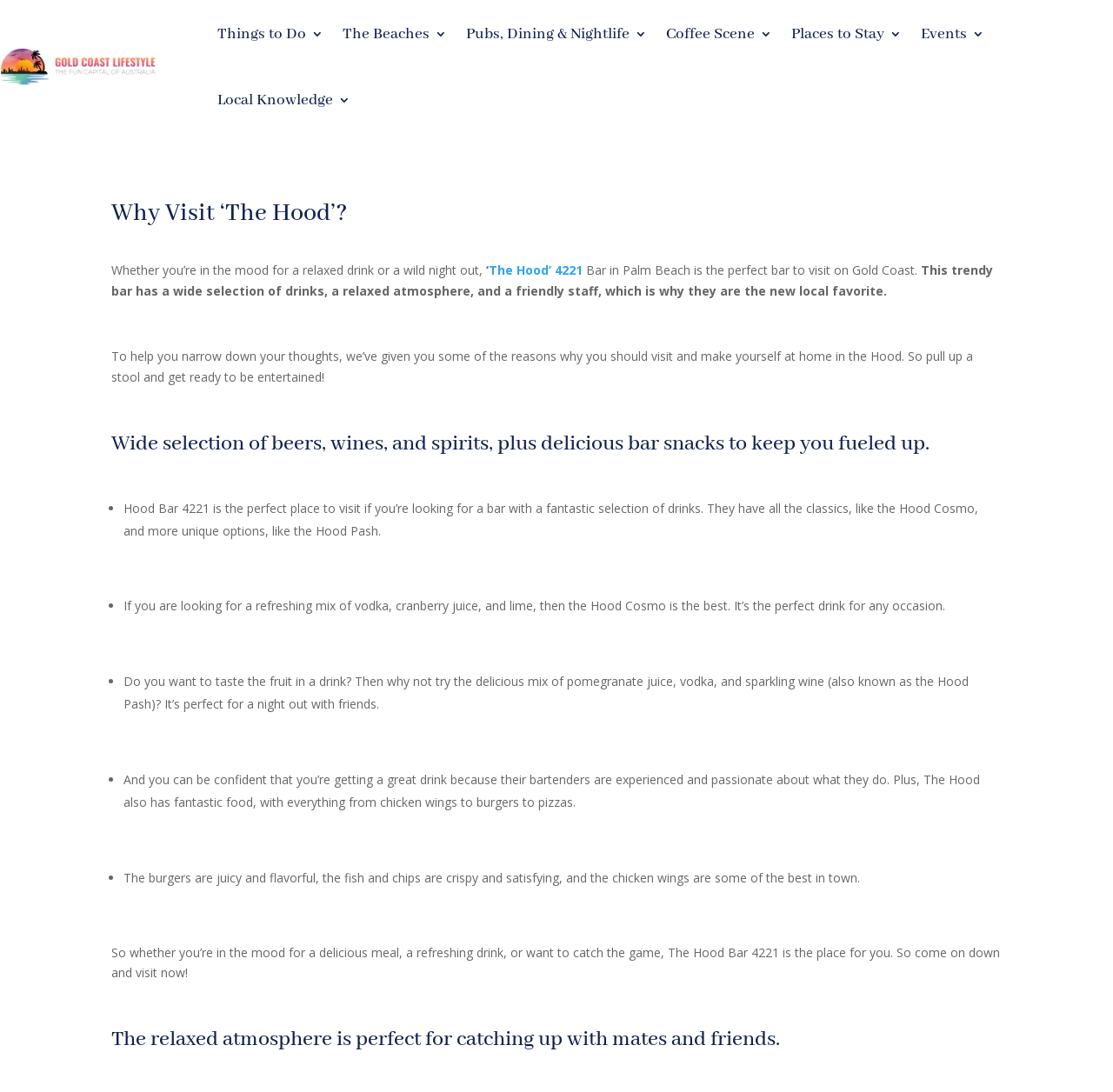Generate a thorough description of the webpage.

The webpage is about "The Hood" bar on the Gold Coast, promoting it as a perfect spot to unwind and kick-start a night out with friends. At the top, there are seven links to different sections, including "Things to Do", "The Beaches", "Pubs, Dining & Nightlife", and more. 

Below the links, there is a heading "Why Visit 'The Hood'?" followed by a brief introduction to the bar, describing it as a relaxed spot with a wide selection of drinks and a friendly staff. 

The main content of the page is divided into sections, each highlighting a reason to visit "The Hood". The first section describes the bar's wide selection of drinks, including beers, wines, and spirits, as well as delicious bar snacks. 

The following sections are presented in a list format, with each item marked by a bullet point. These sections describe the bar's unique drinks, such as the Hood Cosmo and the Hood Pash, and its food options, including burgers, fish and chips, and chicken wings. 

Throughout the page, there are several paragraphs of text that provide more details about the bar's atmosphere and amenities, including its relaxed vibe, experienced bartenders, and suitability for catching up with friends or watching sports. The page ends with a call to action, encouraging visitors to come to "The Hood" bar.